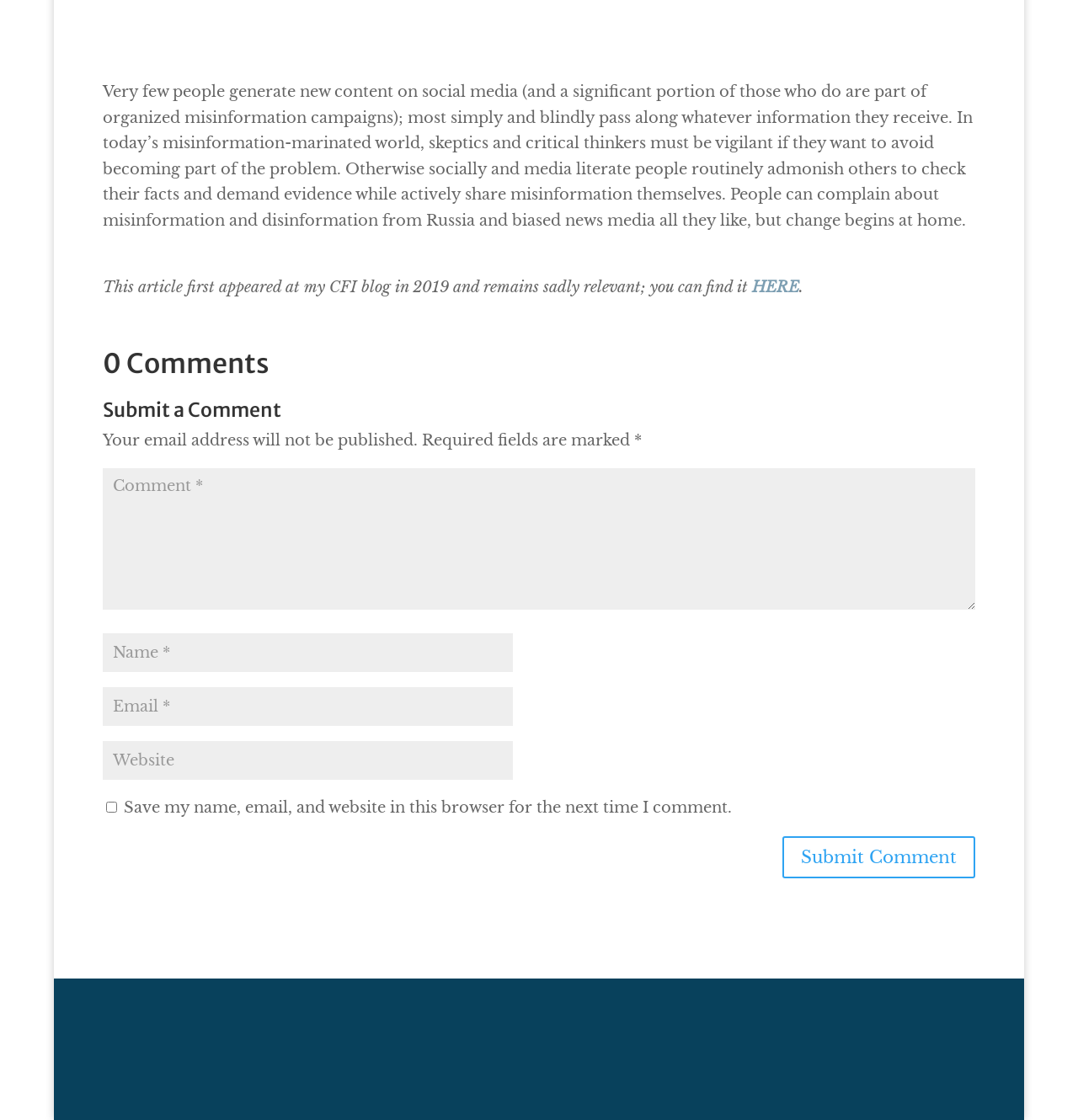Using the element description input value="Name *" name="author", predict the bounding box coordinates for the UI element. Provide the coordinates in (top-left x, top-left y, bottom-right x, bottom-right y) format with values ranging from 0 to 1.

[0.095, 0.565, 0.476, 0.6]